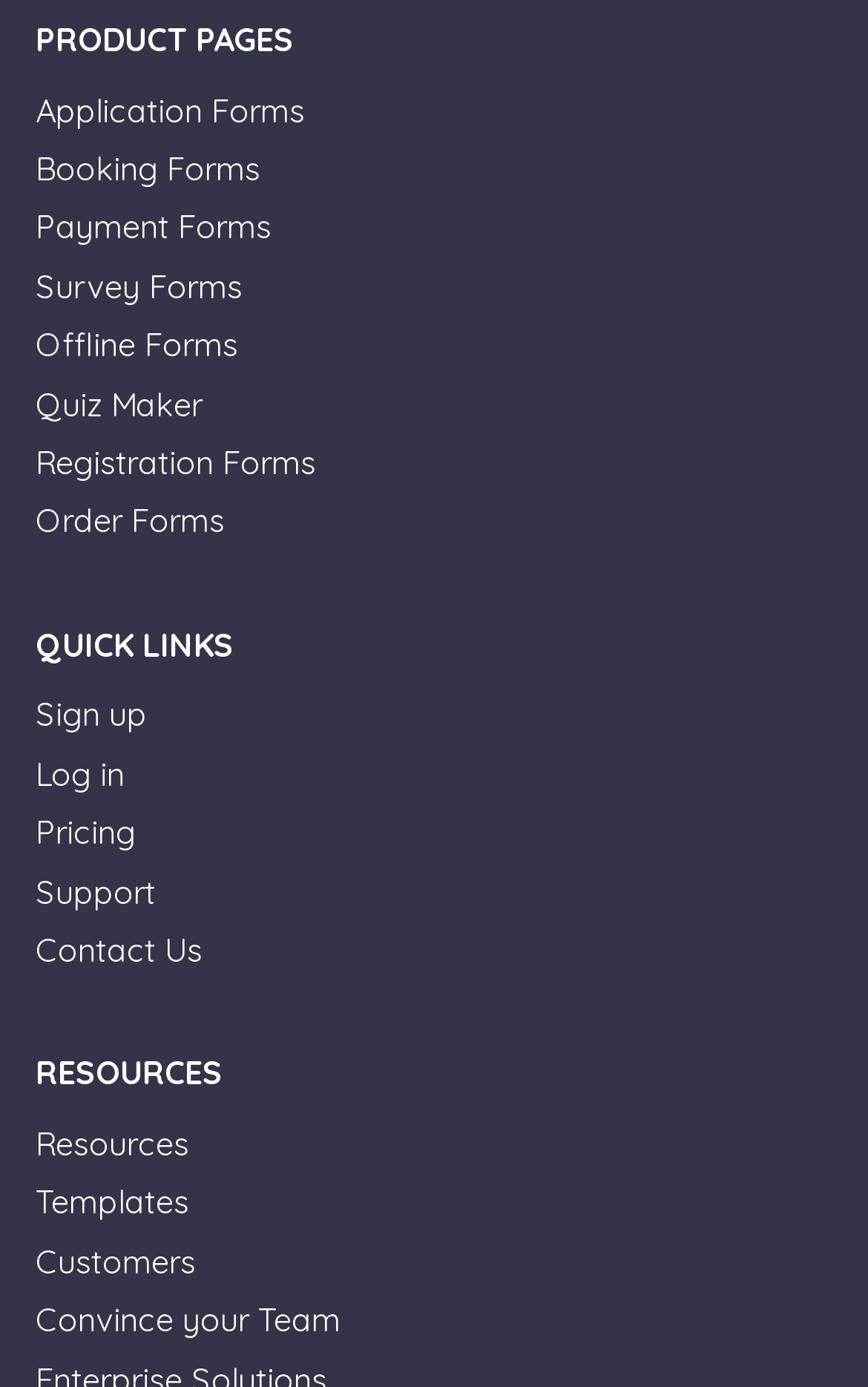Pinpoint the bounding box coordinates of the clickable area necessary to execute the following instruction: "contact us". The coordinates should be given as four float numbers between 0 and 1, namely [left, top, right, bottom].

None